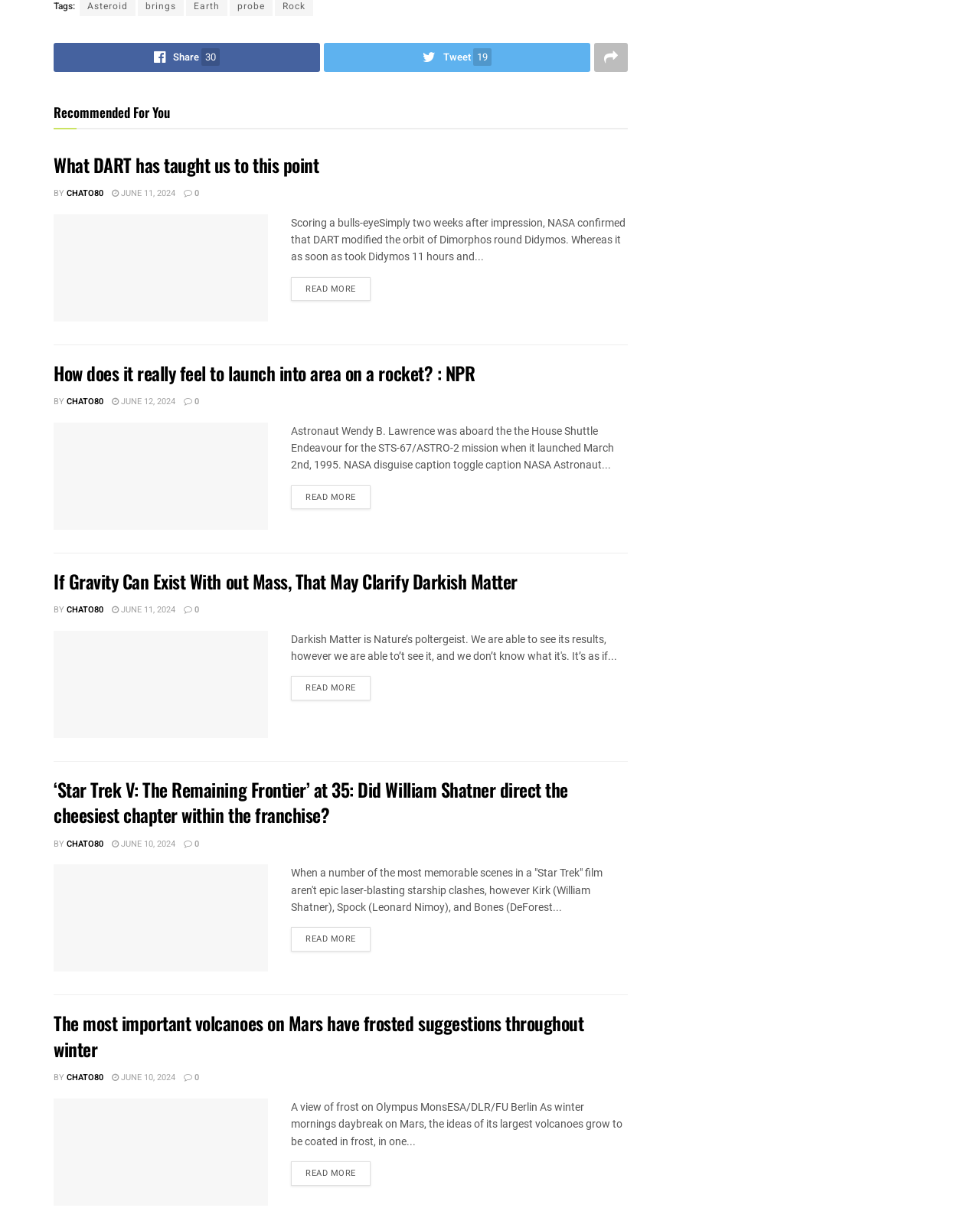Please find the bounding box coordinates (top-left x, top-left y, bottom-right x, bottom-right y) in the screenshot for the UI element described as follows: Tweet19

[0.33, 0.035, 0.602, 0.059]